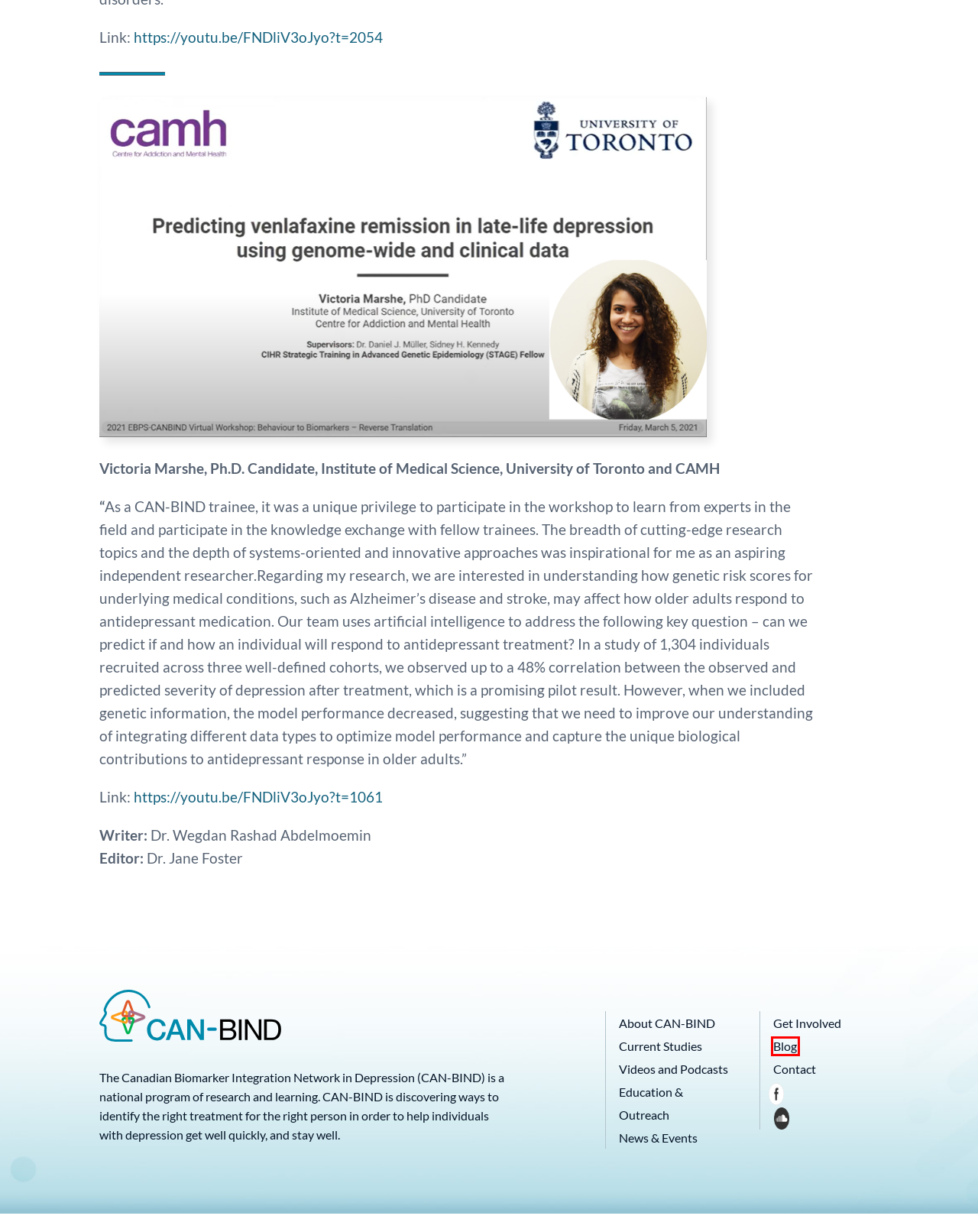You have a screenshot showing a webpage with a red bounding box around a UI element. Choose the webpage description that best matches the new page after clicking the highlighted element. Here are the options:
A. EBPS – European Behavioural Pharmacology Society
B. Blog Archives - CAN-BIND - Improving Depression Care Together
C. Join Our Studies - CAN-BIND - Improving Depression Care Together
D. Our Vision and Mission - CAN-BIND Depression Study
E. Newsletters - CAN-BIND - Improving Depression Care Together
F. Publications - CAN-BIND - Improving Depression Care Together
G. CAN-BIND - Depression Education & Outreach
H. News & Events Archives - CAN-BIND - Improving Depression Care Together

B